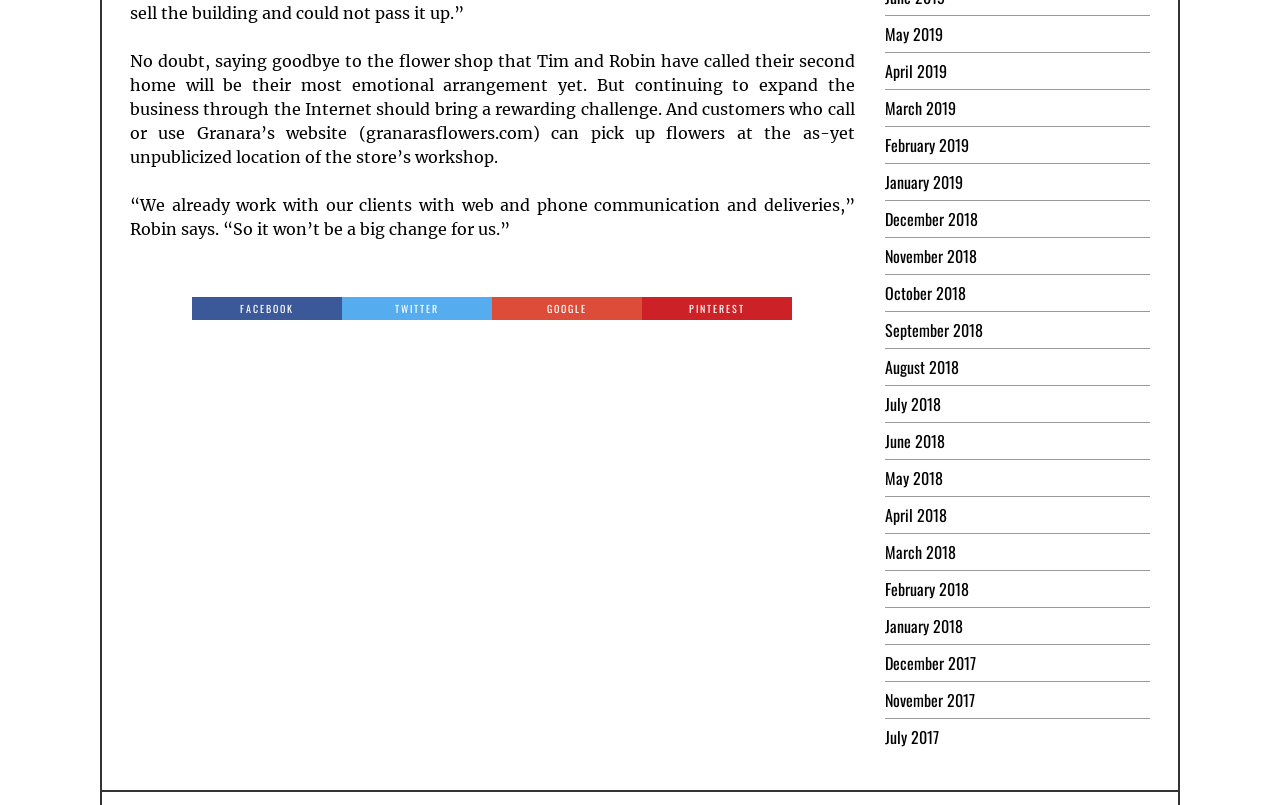Identify the bounding box coordinates for the UI element described as: "Twitter". The coordinates should be provided as four floats between 0 and 1: [left, top, right, bottom].

[0.267, 0.369, 0.385, 0.397]